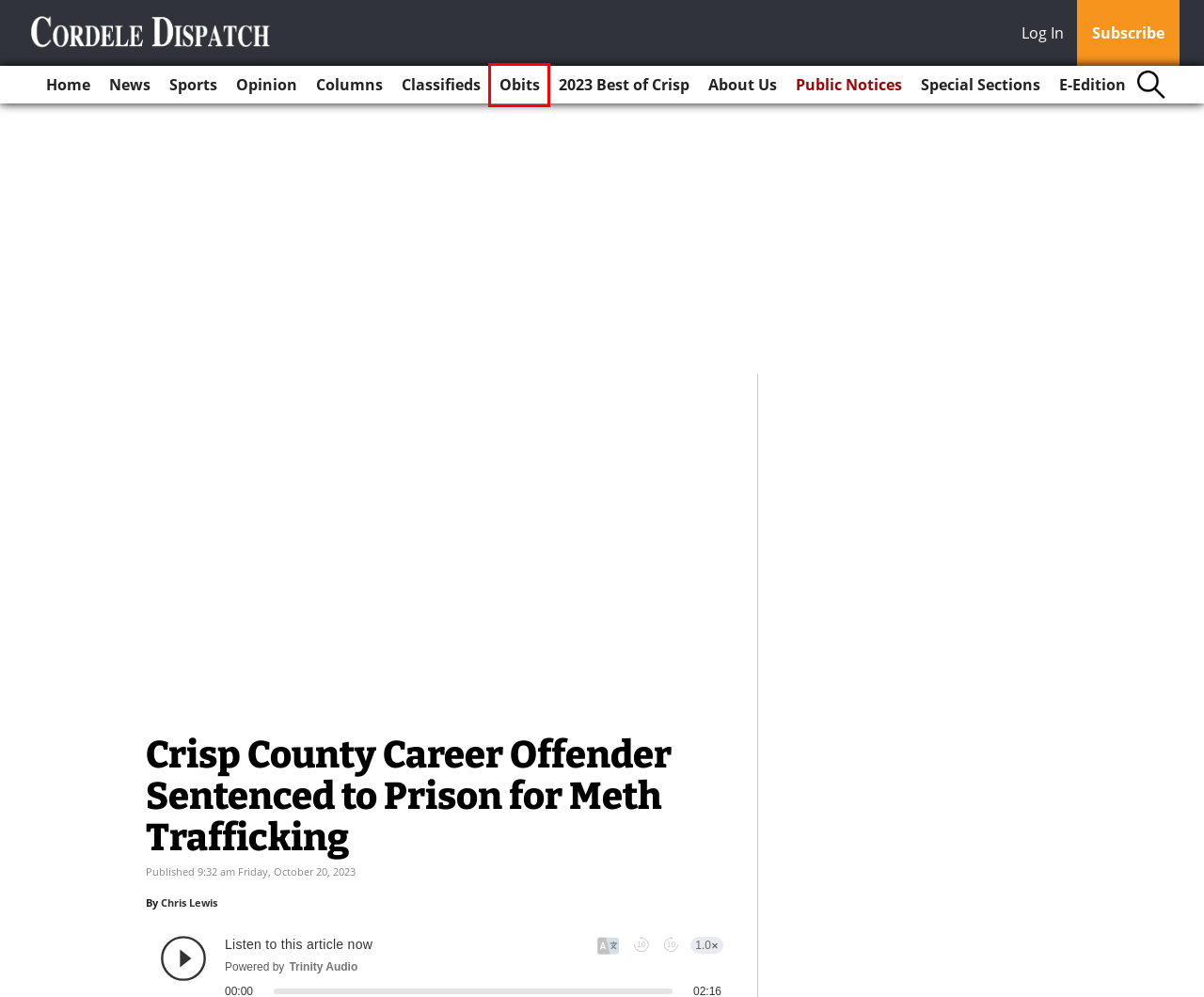You see a screenshot of a webpage with a red bounding box surrounding an element. Pick the webpage description that most accurately represents the new webpage after interacting with the element in the red bounding box. The options are:
A. Columns | Cordele Dispatch
B. Obituaries | Cordele Dispatch
C. News | Cordele Dispatch
D. Special Sections - Cordele Dispatch | Cordele Dispatch
E. Opinion | Cordele Dispatch
F. Subscriptions - Cordele Dispatch | Cordele Dispatch
G. About Us - Cordele Dispatch | Cordele Dispatch
H. Search for ads - Ad Hunter

B